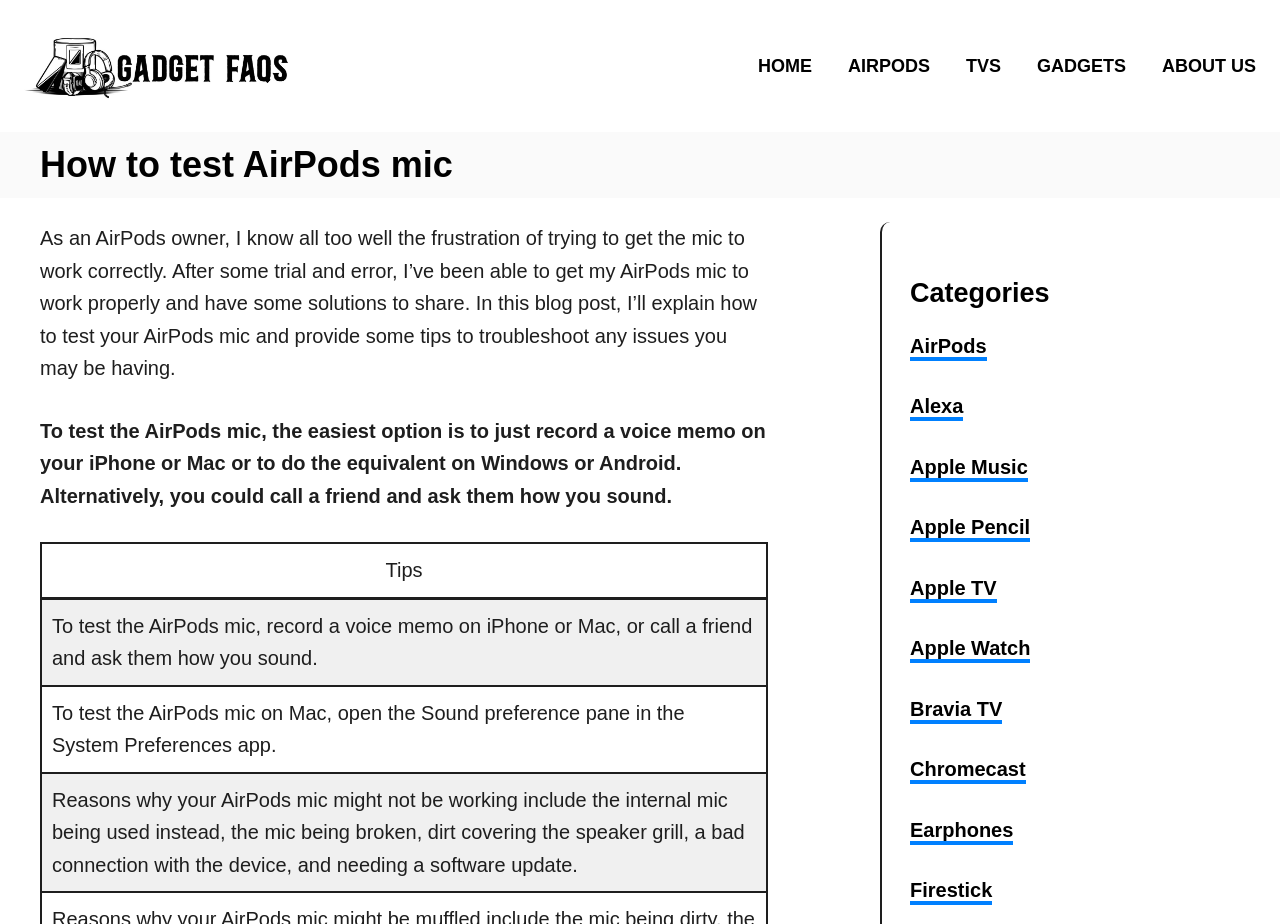Specify the bounding box coordinates of the area to click in order to execute this command: 'Click the AIRPODS link'. The coordinates should consist of four float numbers ranging from 0 to 1, and should be formatted as [left, top, right, bottom].

[0.653, 0.044, 0.745, 0.099]